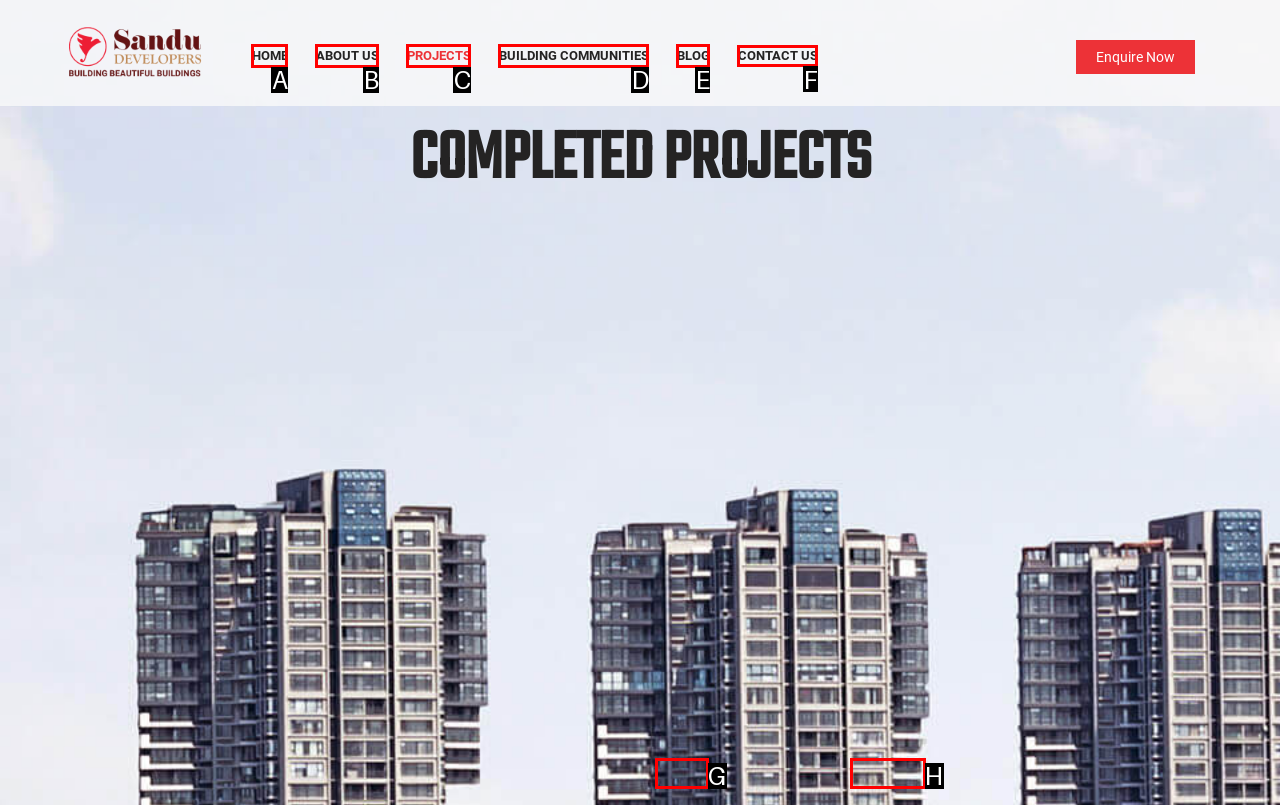Identify the appropriate choice to fulfill this task: Click on CONTACT US
Respond with the letter corresponding to the correct option.

F